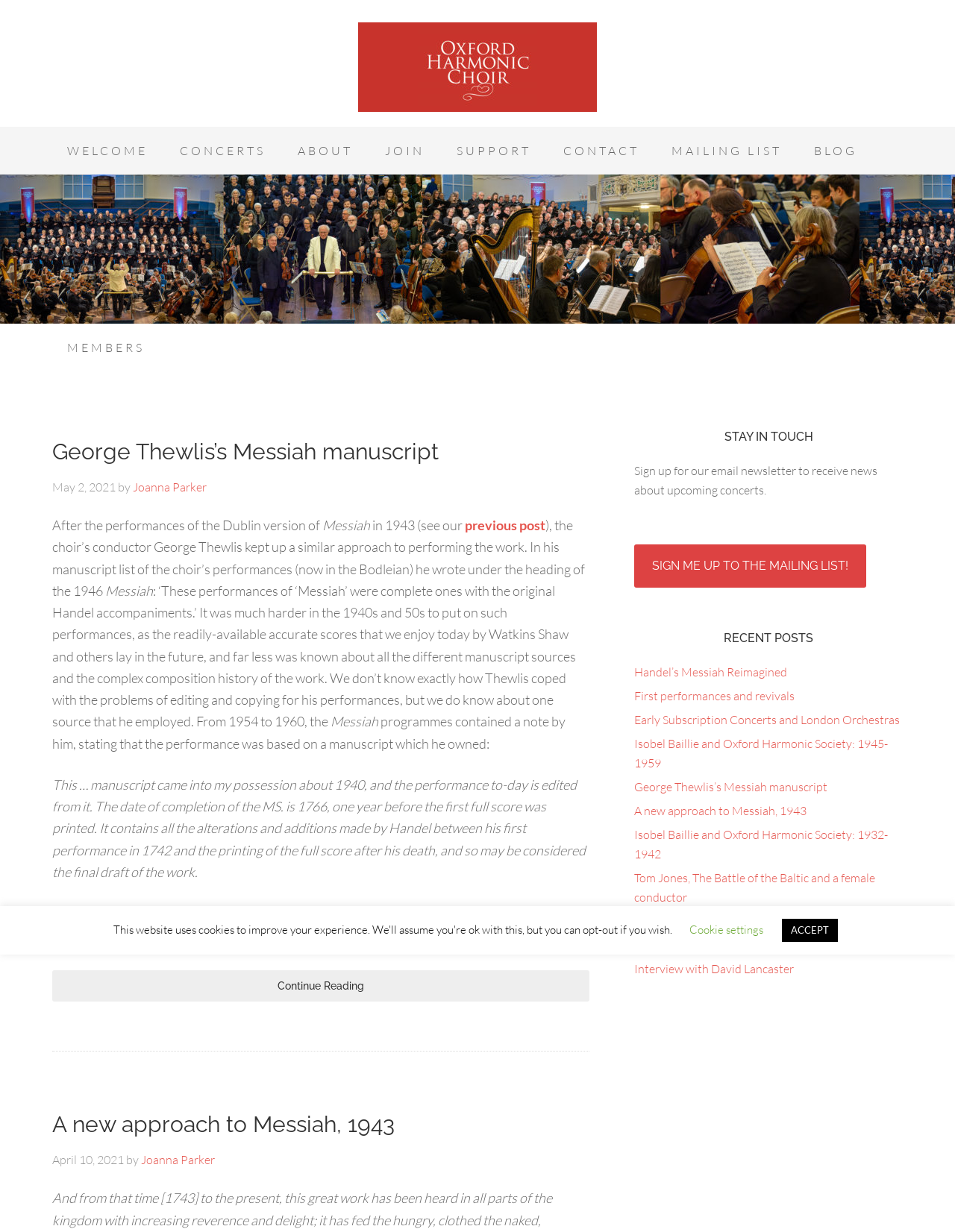What is the title of the article?
Answer the question with detailed information derived from the image.

The title of the article can be found in the header of the article section, which is a child element of the 'Secondary' navigation element. The title is 'George Thewlis’s Messiah manuscript' and it is a link.